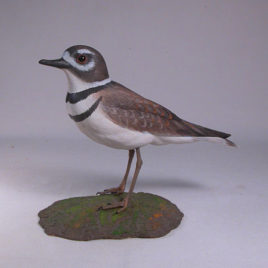Detail every visible element in the image extensively.

This image features a meticulously crafted sculpture of a 9 1/4 inch Killdeer, an iconic shorebird known for its distinctive appearance and behavior. The carving showcases remarkable detail, with realistic coloration that includes browns, whites, and blacks, accurately depicting the Killdeer's unique markings. Mounted on a lightly textured base resembling natural terrain, the sculpture captures the bird in a poised stance, typical of its vigilant nature. Ideal for collectors and bird enthusiasts alike, this piece beautifully combines artistry and naturalism, making it a striking addition to any decor. It is part of a collection that highlights various bird species, each representing true craftsmanship and an appreciation for wildlife.